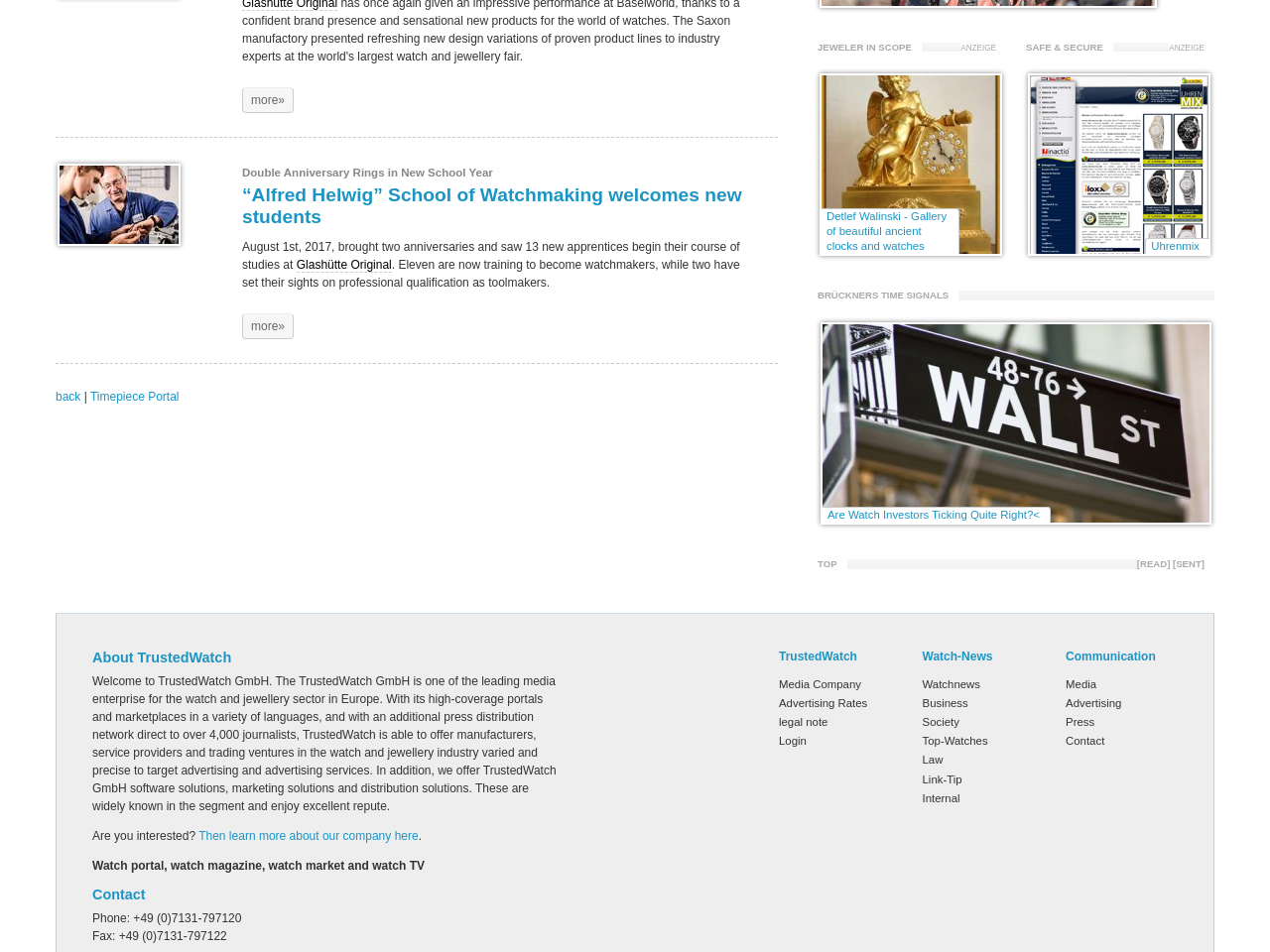Please provide a one-word or phrase answer to the question: 
What is the topic of the article with the heading 'JEWELER IN SCOPE ANZEIGE'?

beautiful ancient clocks and watches